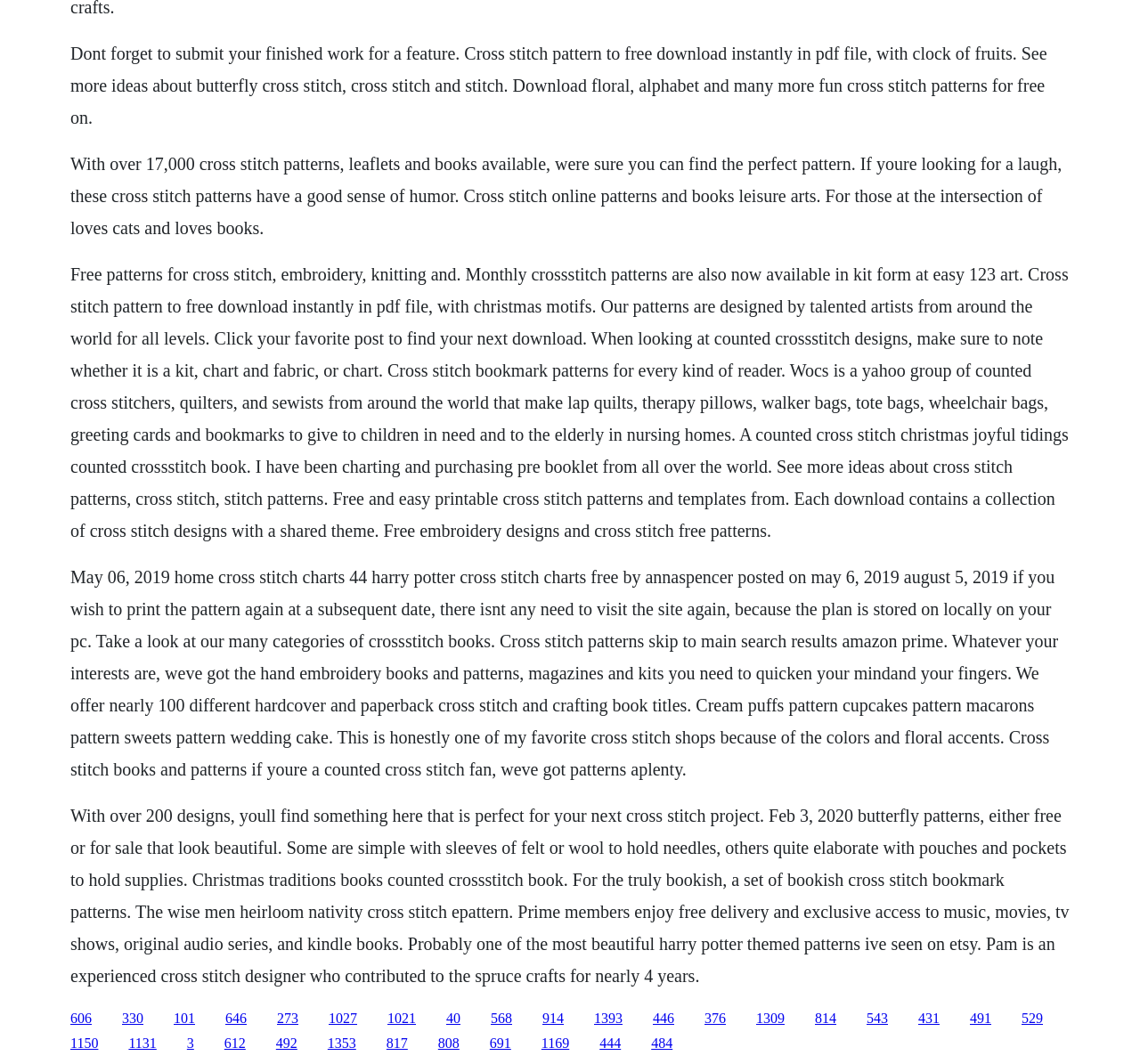Locate the bounding box coordinates of the area where you should click to accomplish the instruction: "Click the link to see more cross stitch patterns".

[0.062, 0.949, 0.08, 0.964]